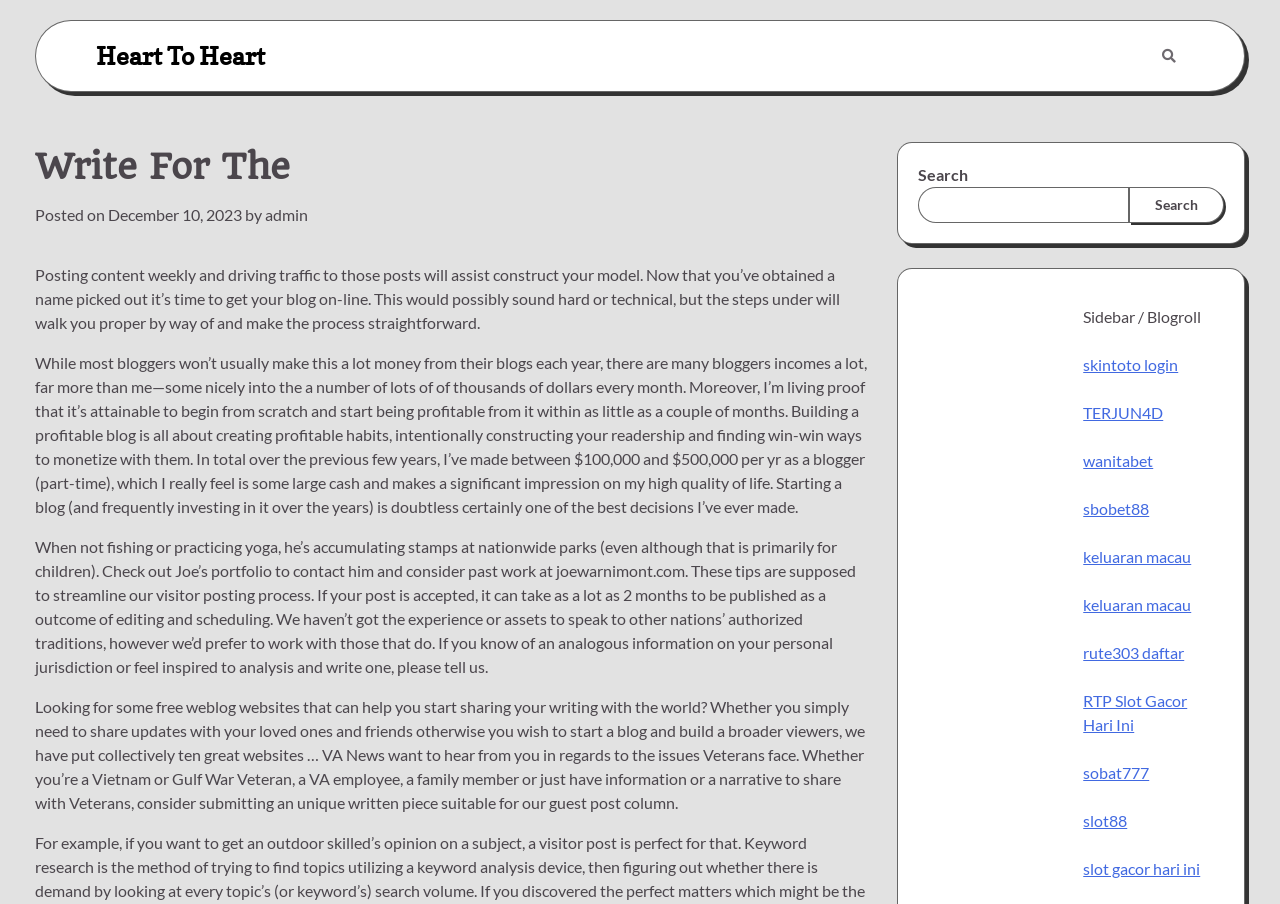Answer the question with a brief word or phrase:
What is the text of the sidebar?

Sidebar / Blogroll